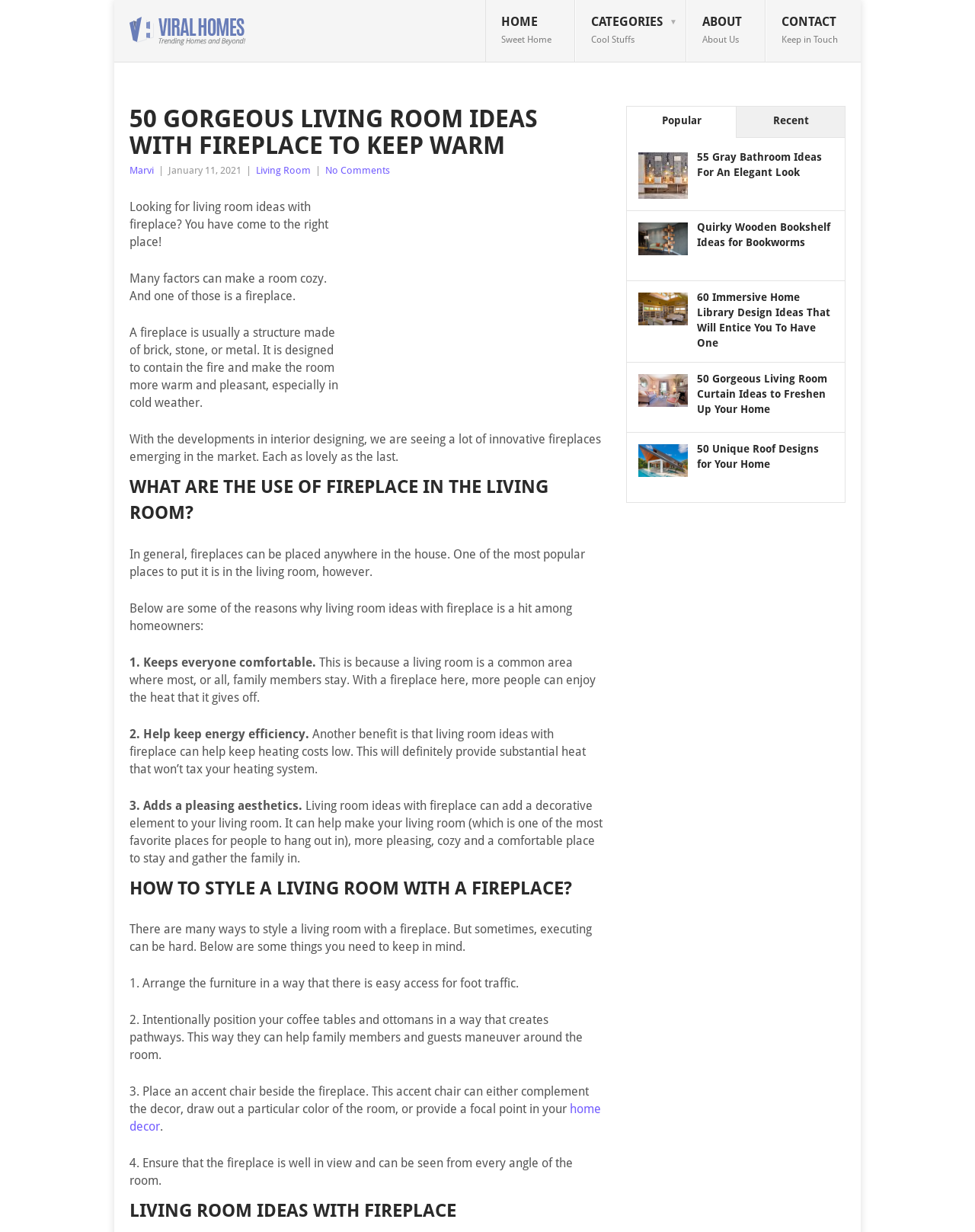Utilize the details in the image to thoroughly answer the following question: How many reasons are mentioned for why living room ideas with fireplace are popular?

I determined the answer by counting the numbered list of reasons mentioned in the webpage, which includes keeping everyone comfortable, helping keep energy efficiency, and adding a pleasing aesthetics.